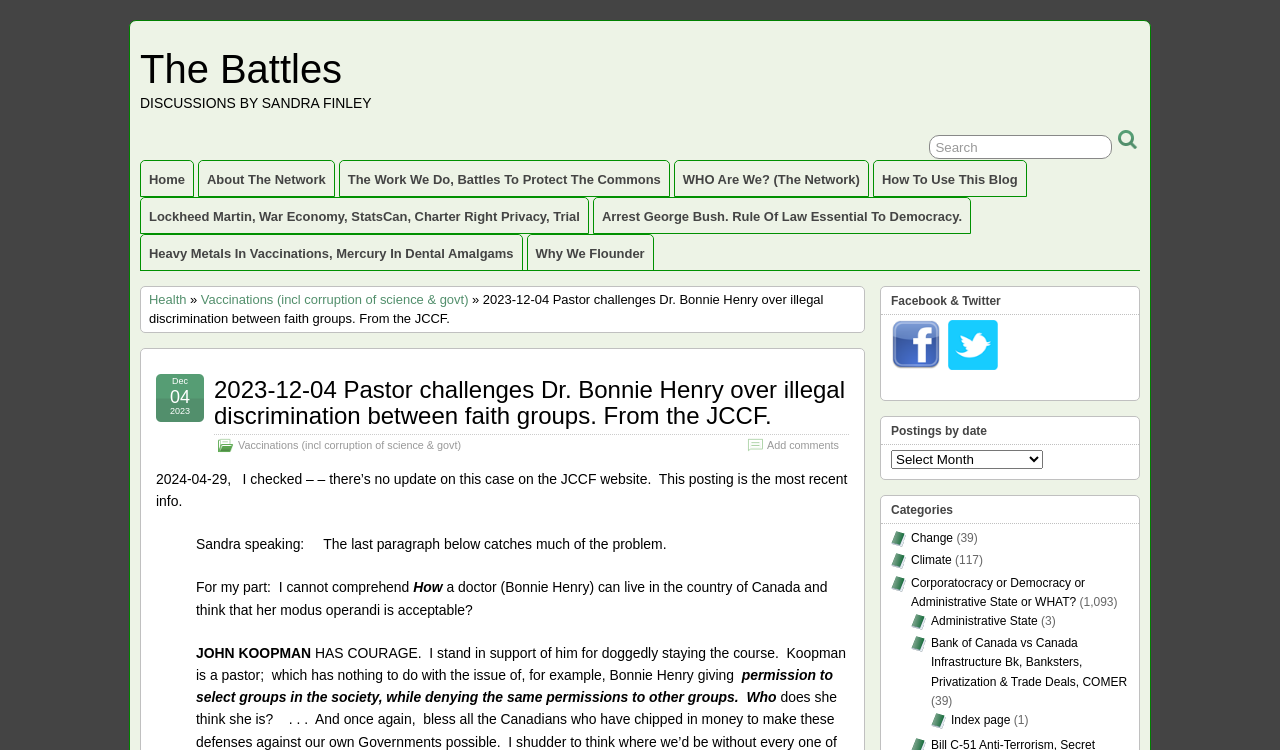What social media platforms are available?
Please give a detailed and elaborate answer to the question based on the image.

The answer can be found in the section where it says 'Facebook & Twitter' with corresponding images.